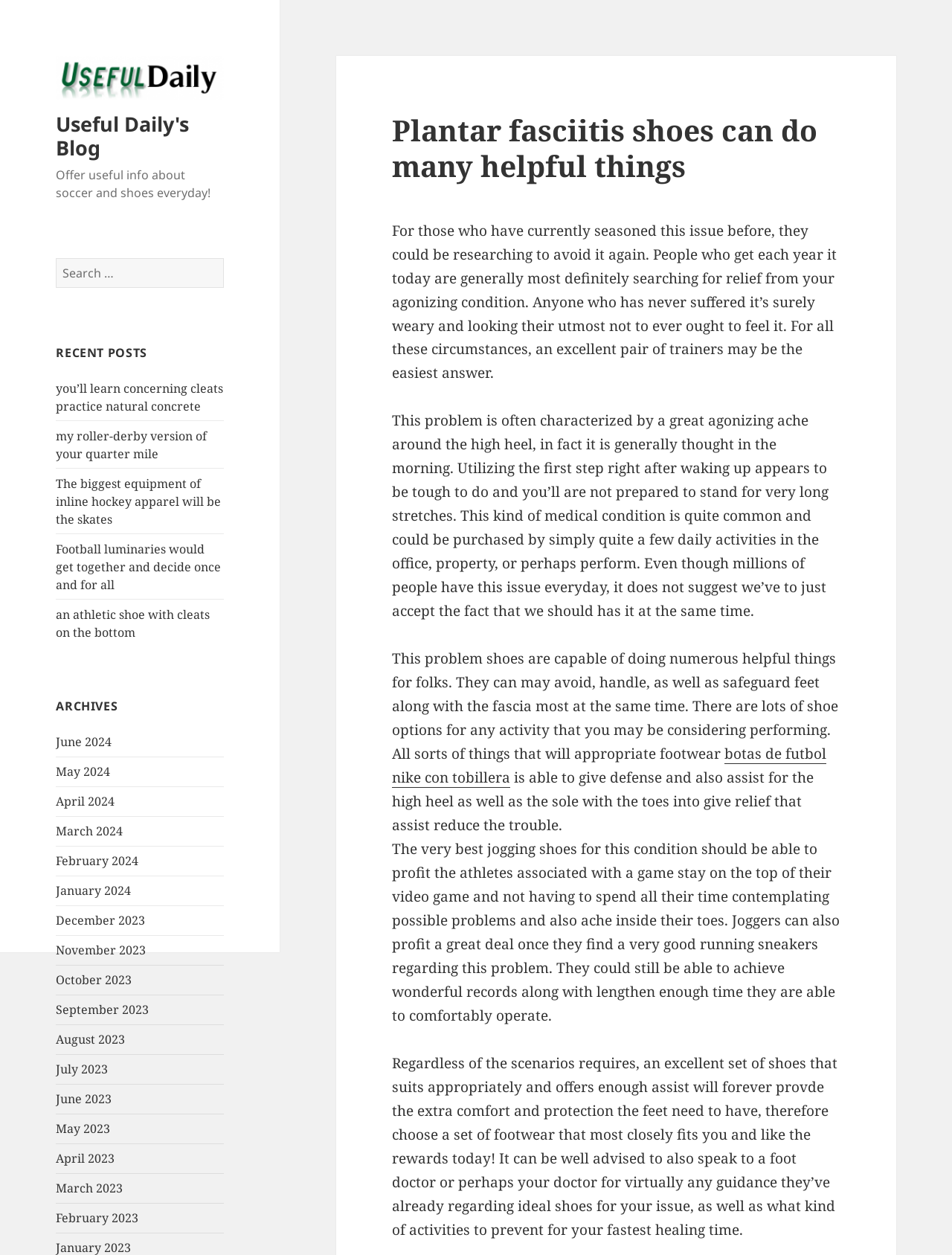What is the purpose of plantar fasciitis shoes? Analyze the screenshot and reply with just one word or a short phrase.

Provide relief and comfort